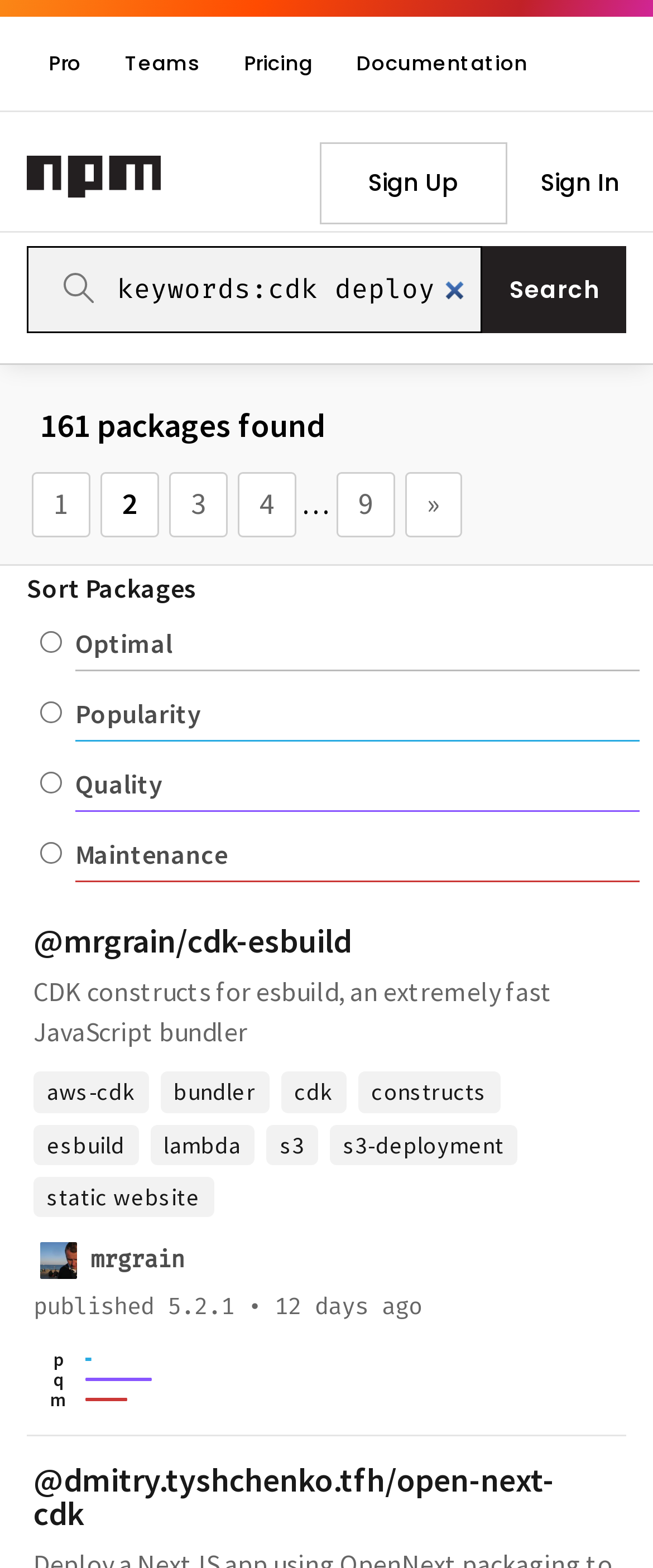Please give a short response to the question using one word or a phrase:
What is the sort option currently selected?

None